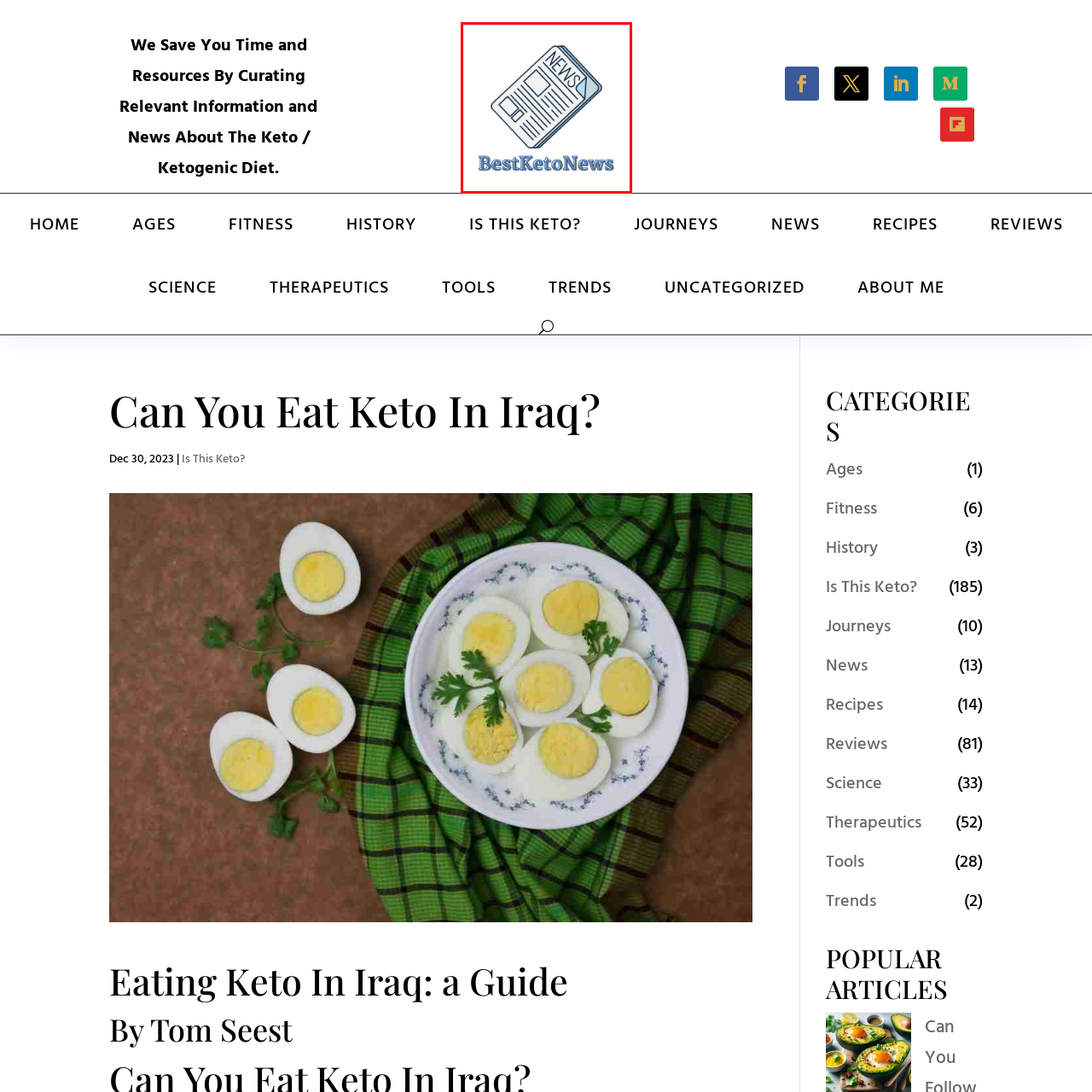What is the design element at the top of the image?
Check the content within the red bounding box and give a brief answer in one word or a short phrase.

Newspaper illustration